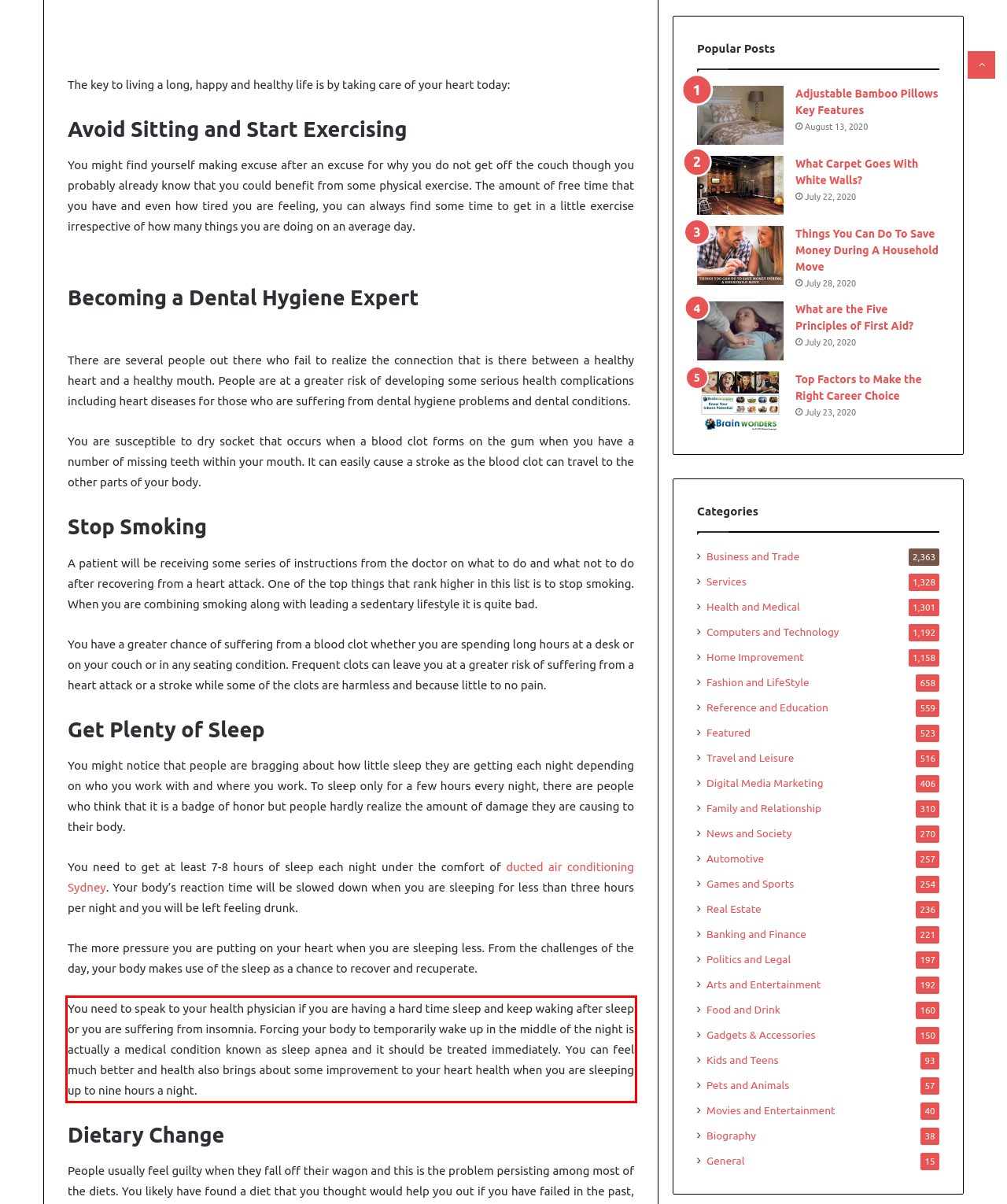From the provided screenshot, extract the text content that is enclosed within the red bounding box.

You need to speak to your health physician if you are having a hard time sleep and keep waking after sleep or you are suffering from insomnia. Forcing your body to temporarily wake up in the middle of the night is actually a medical condition known as sleep apnea and it should be treated immediately. You can feel much better and health also brings about some improvement to your heart health when you are sleeping up to nine hours a night.